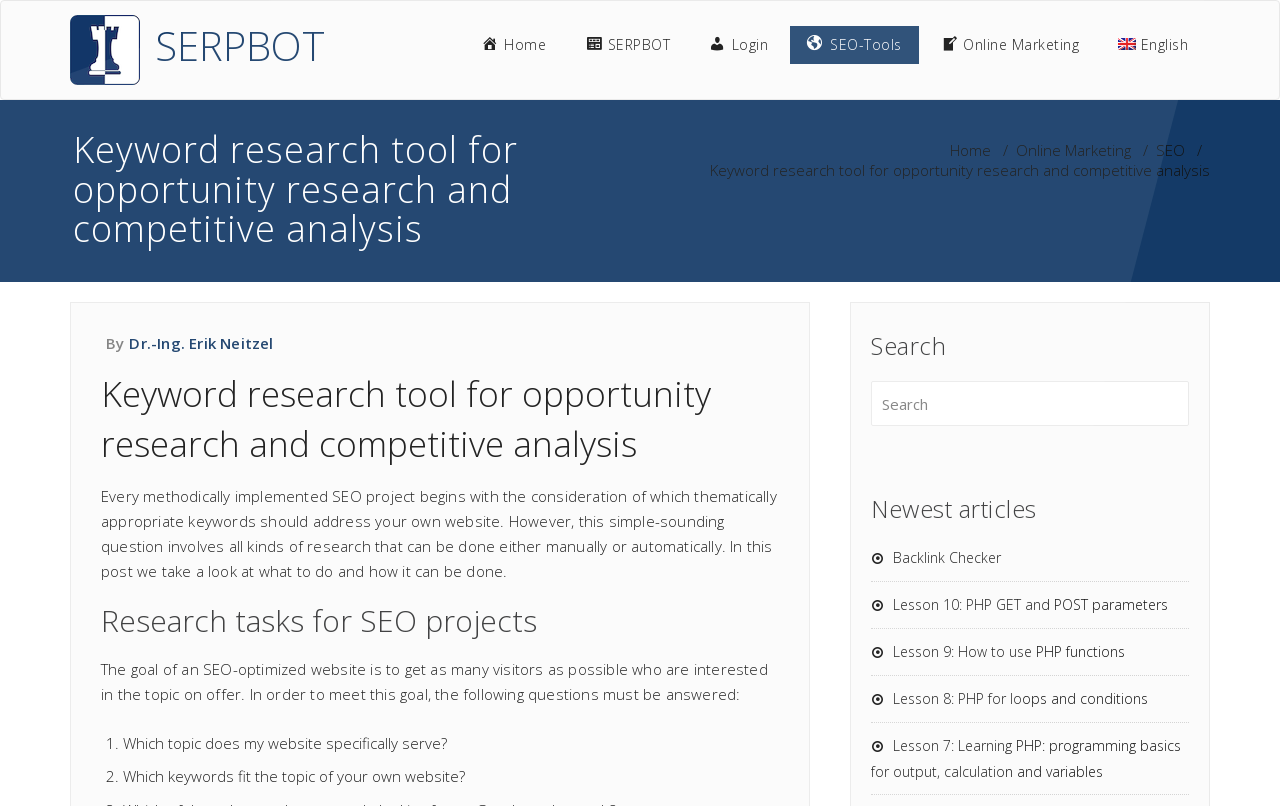Can you determine the main header of this webpage?

Keyword research tool for opportunity research and competitive analysis